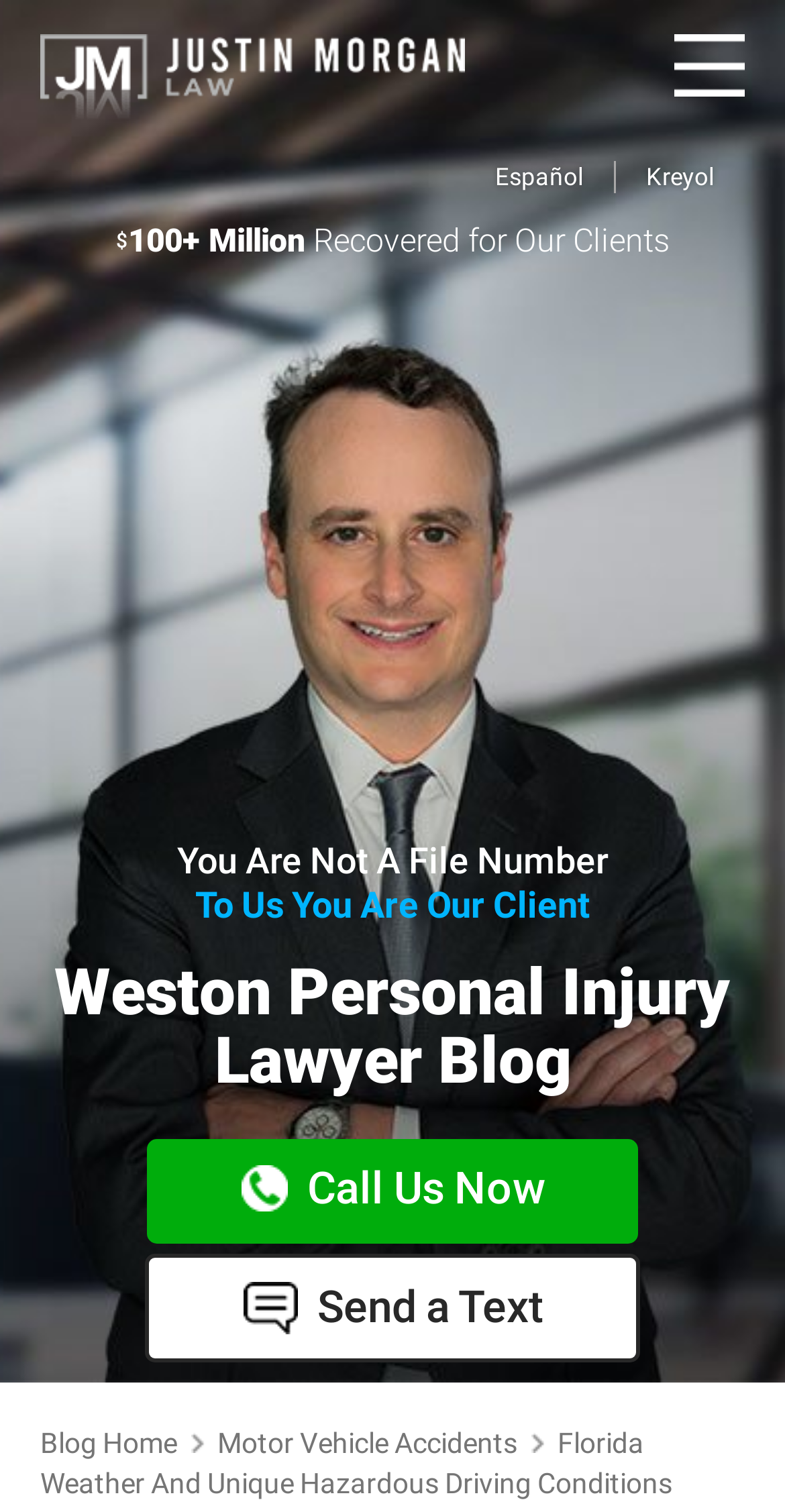How many ways can you contact the law firm?
From the screenshot, provide a brief answer in one word or phrase.

2